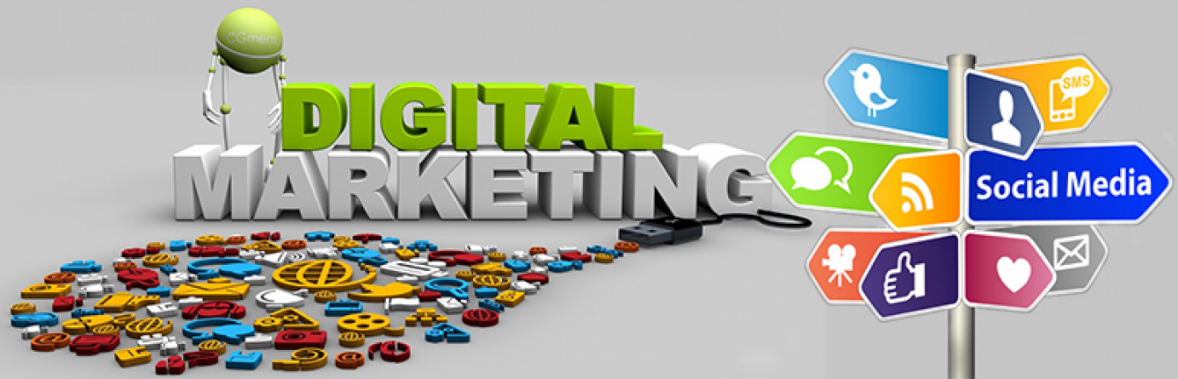What is the green character depicted as?
Using the image, respond with a single word or phrase.

A robot